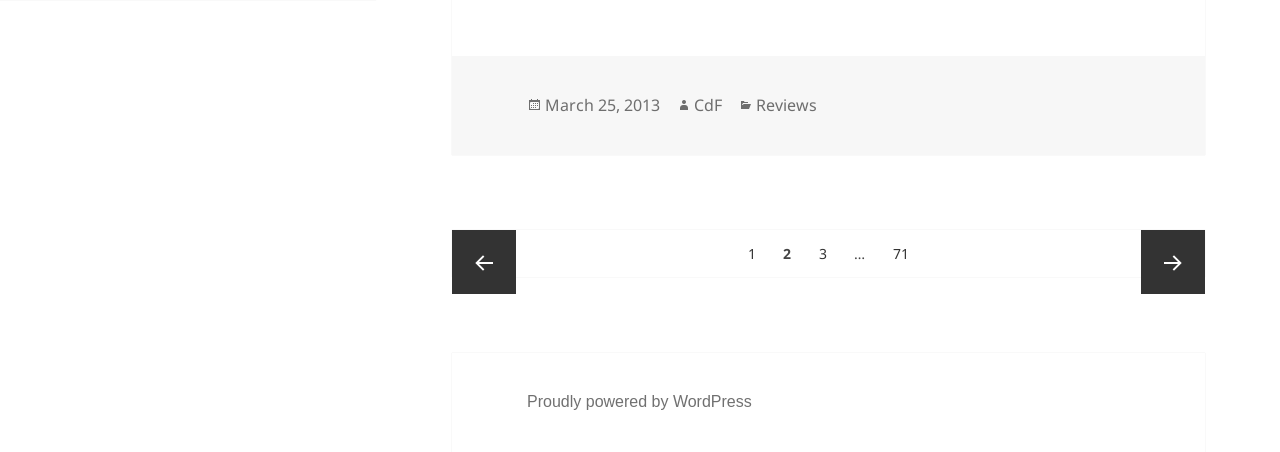Identify the bounding box coordinates of the specific part of the webpage to click to complete this instruction: "Go to page 3".

[0.63, 0.509, 0.655, 0.614]